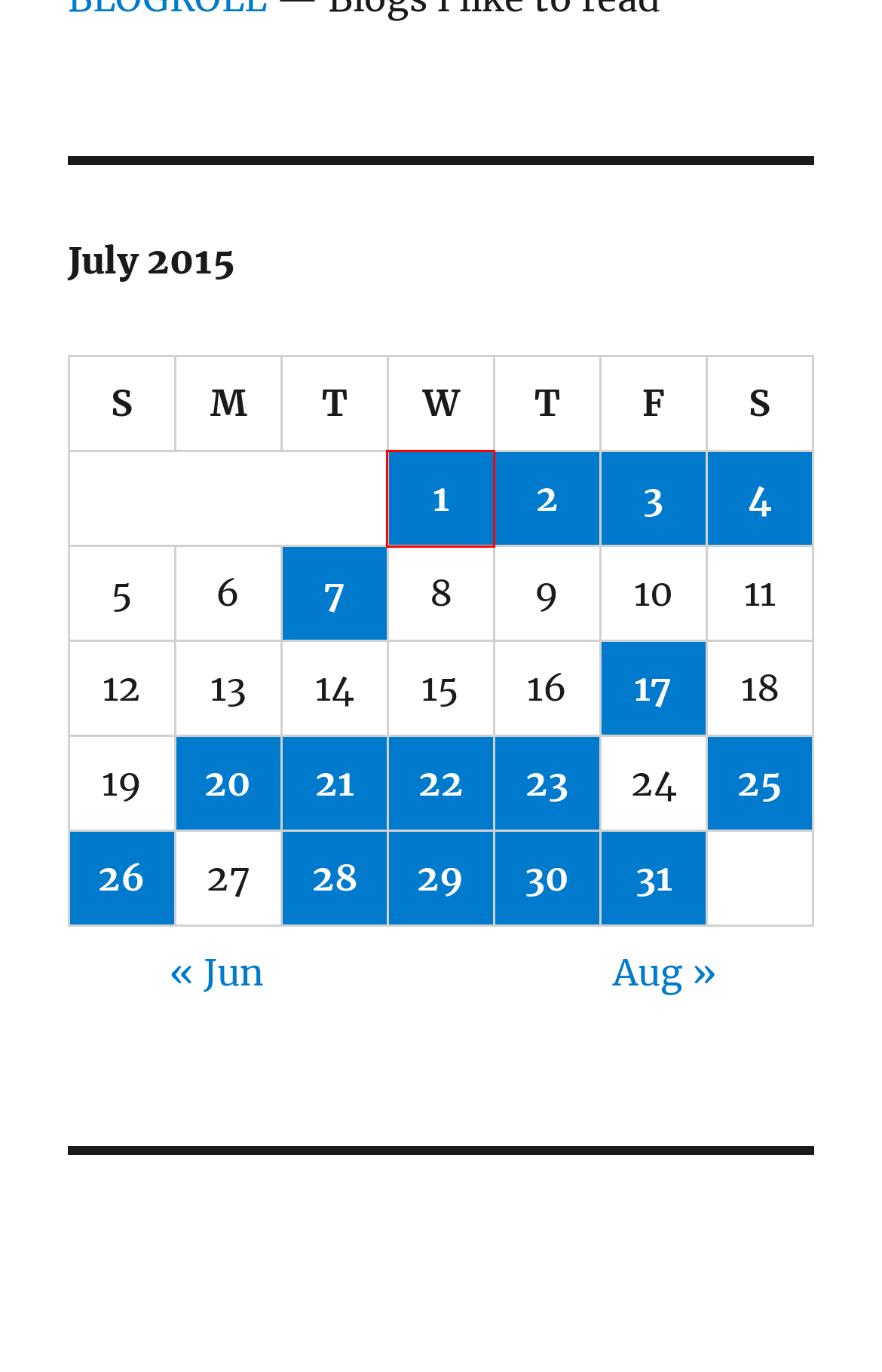You are given a screenshot of a webpage with a red bounding box around an element. Choose the most fitting webpage description for the page that appears after clicking the element within the red bounding box. Here are the candidates:
A. July 26, 2015 – Yet Another Unitarian Universalist
B. July 28, 2015 – Yet Another Unitarian Universalist
C. July 21, 2015 – Yet Another Unitarian Universalist
D. July 1, 2015 – Yet Another Unitarian Universalist
E. June 2015 – Yet Another Unitarian Universalist
F. July 17, 2015 – Yet Another Unitarian Universalist
G. July 4, 2015 – Yet Another Unitarian Universalist
H. July 30, 2015 – Yet Another Unitarian Universalist

D